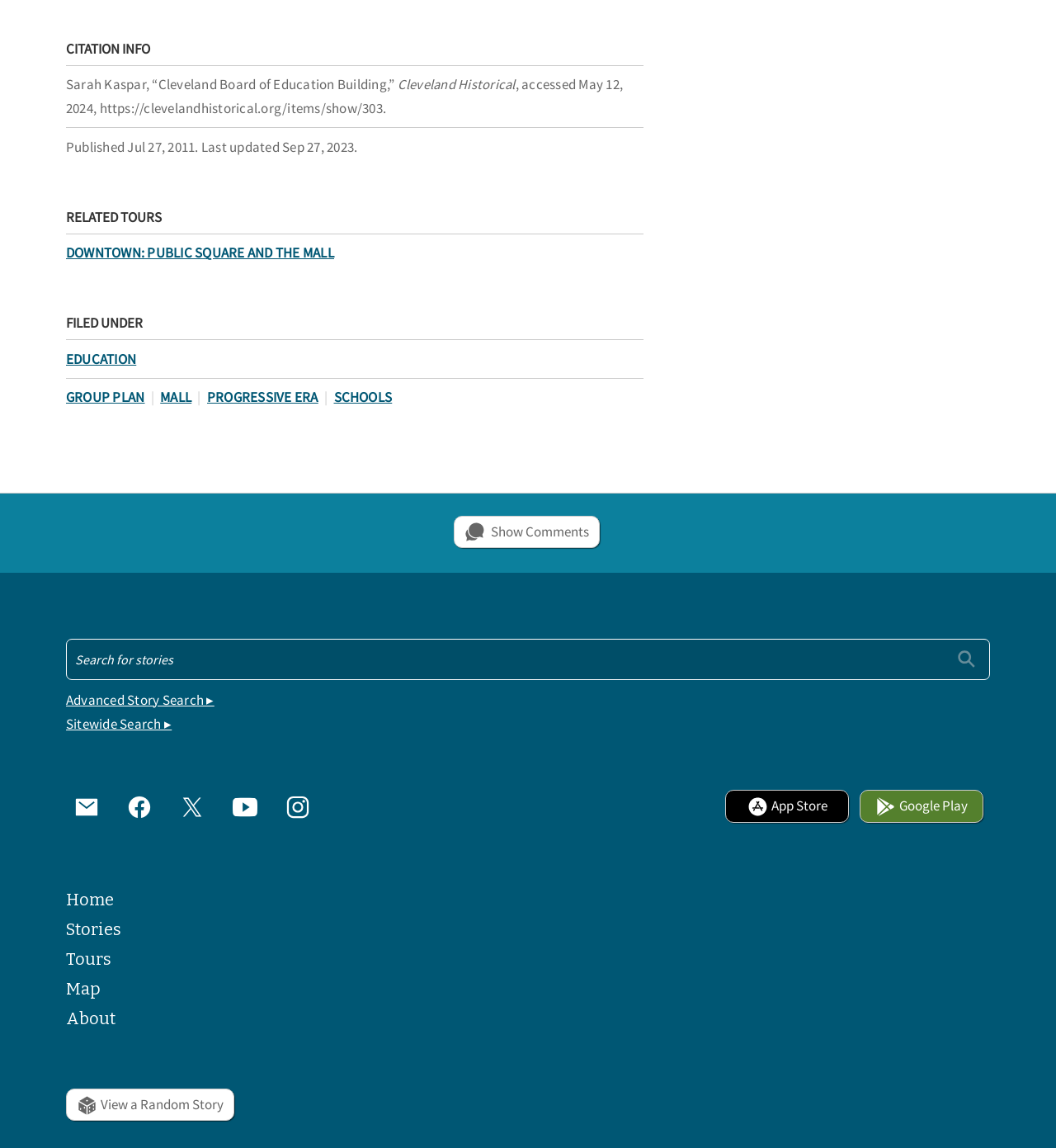Locate the bounding box coordinates of the region to be clicked to comply with the following instruction: "click on the 'Submit' button". The coordinates must be four float numbers between 0 and 1, in the form [left, top, right, bottom].

[0.897, 0.597, 0.934, 0.622]